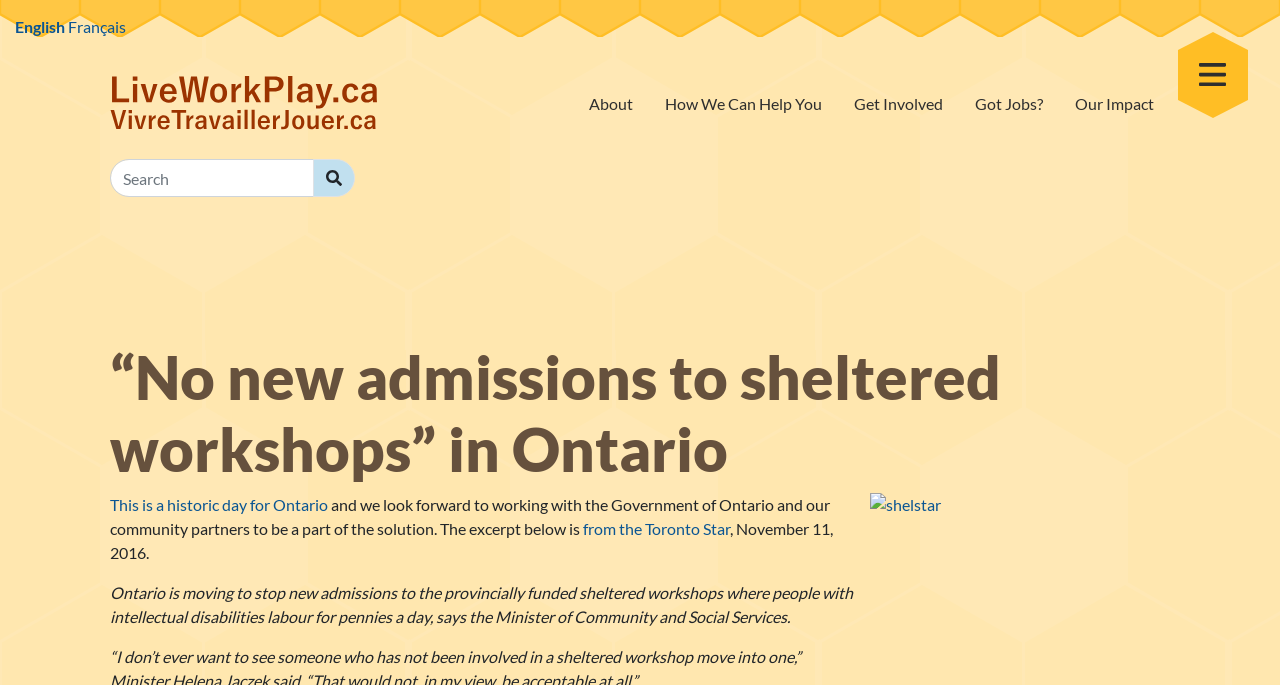Determine the bounding box coordinates of the clickable element to achieve the following action: 'Read the news from the Toronto Star'. Provide the coordinates as four float values between 0 and 1, formatted as [left, top, right, bottom].

[0.455, 0.758, 0.57, 0.785]